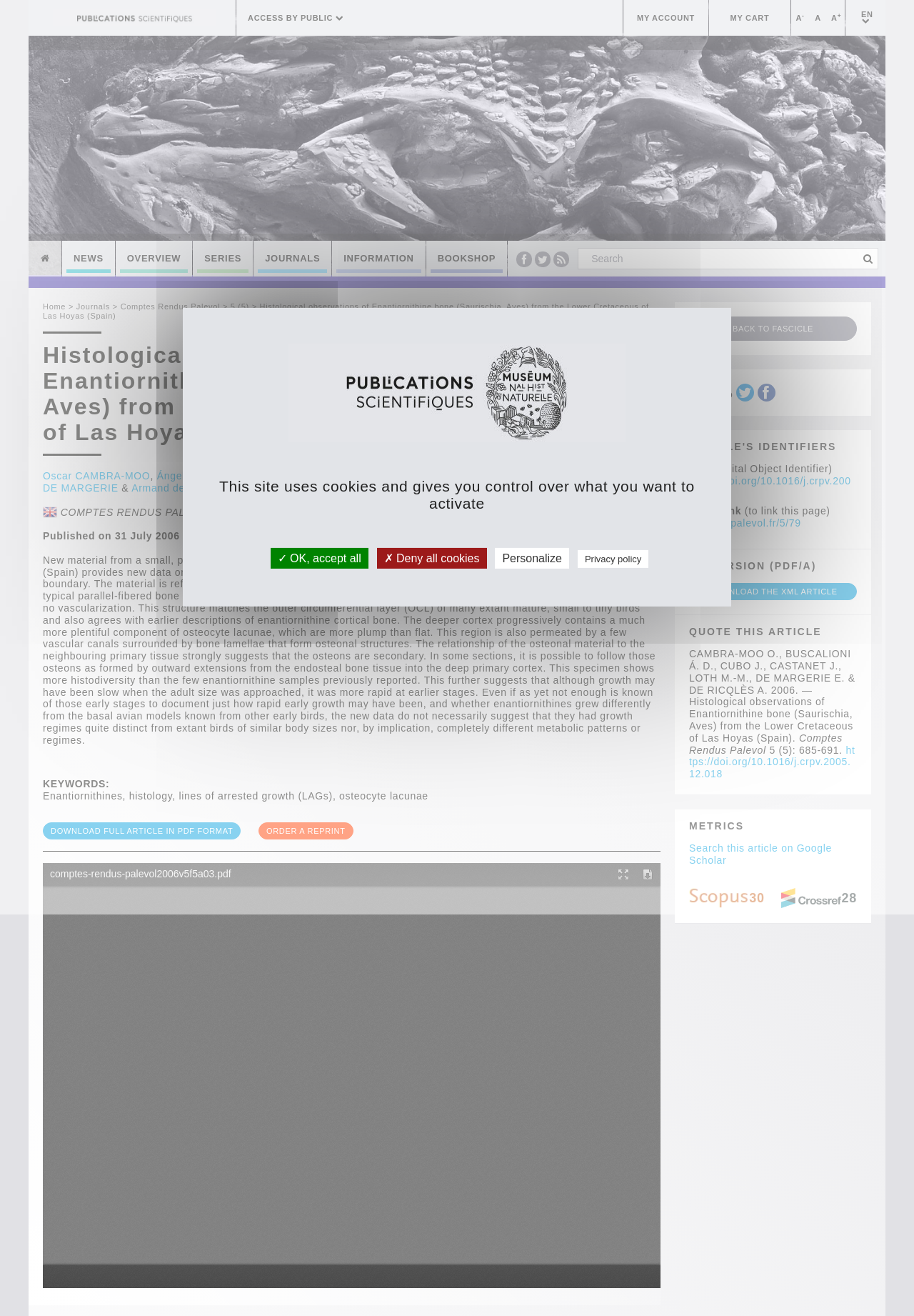Detail the webpage's structure and highlights in your description.

This webpage is about a scientific article titled "Histological observations of Enantiornithine bone (Saurischia, Aves) from the Lower Cretaceous of Las Hoyas (Spain)" published in the journal Comptes Rendus Palevol. The article is displayed in a structured format with various sections and links.

At the top of the page, there is a navigation bar with links to "ACCESS BY PUBLIC", "MY ACCOUNT", "MY CART", and language options. Below this, there is a search bar and a button to search.

The main content of the page is divided into sections. The first section displays the article title, authors, and a brief summary of the article. The authors' names are listed with links to their profiles.

The next section provides information about the article, including the journal title, volume, and page numbers. There is also a link to download the full article in PDF format and a link to order a reprint.

The article's content is divided into sections, including an abstract, keywords, and the main text. The main text is a detailed description of the research, including the methodology, results, and conclusions.

On the right side of the page, there are links to share the article on social media, as well as a section titled "ARTICLE'S IDENTIFIERS" that provides the DOI, permalink, and other metadata about the article.

Further down the page, there are sections titled "HD VERSION (PDF/A)", "QUOTE THIS ARTICLE", and "METRICS" that provide additional information about the article.

At the bottom of the page, there is a notice about the use of cookies on the site and a button to accept all cookies.